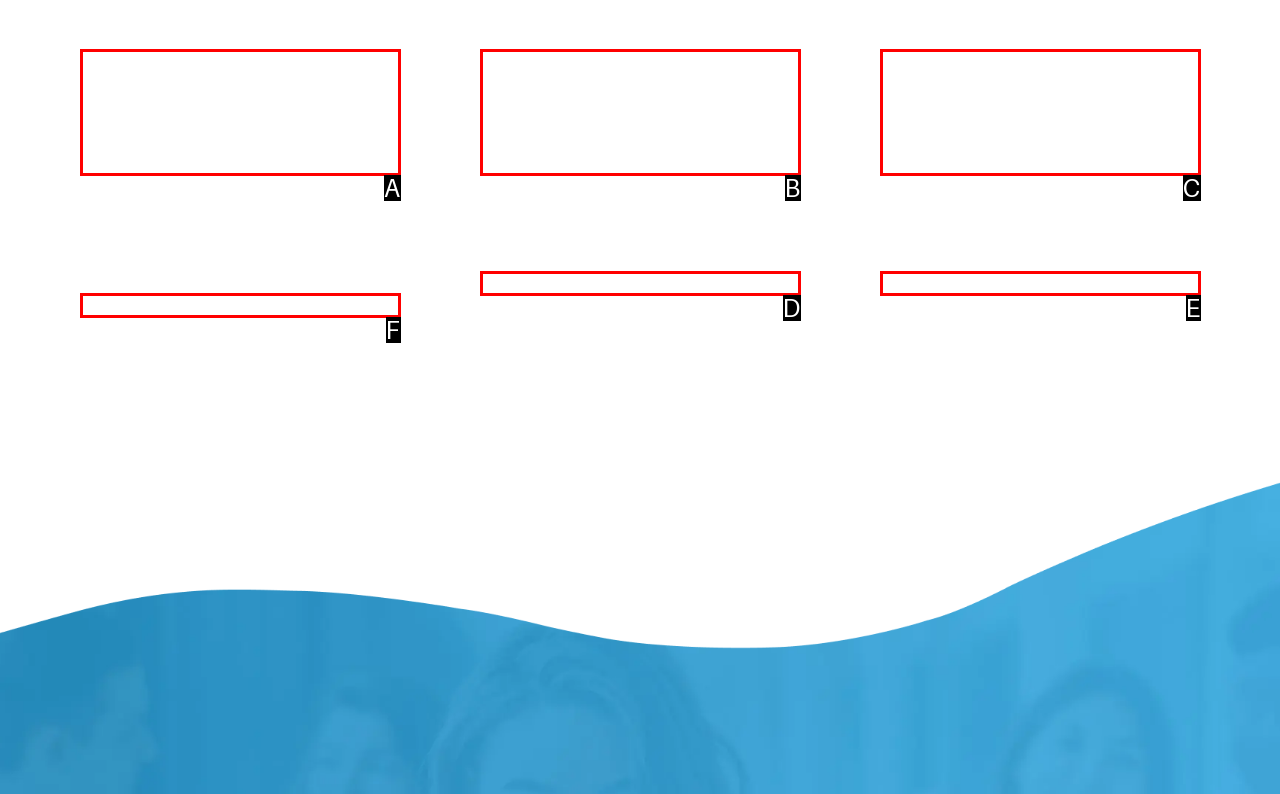Which HTML element fits the description: Read More? Respond with the letter of the appropriate option directly.

F